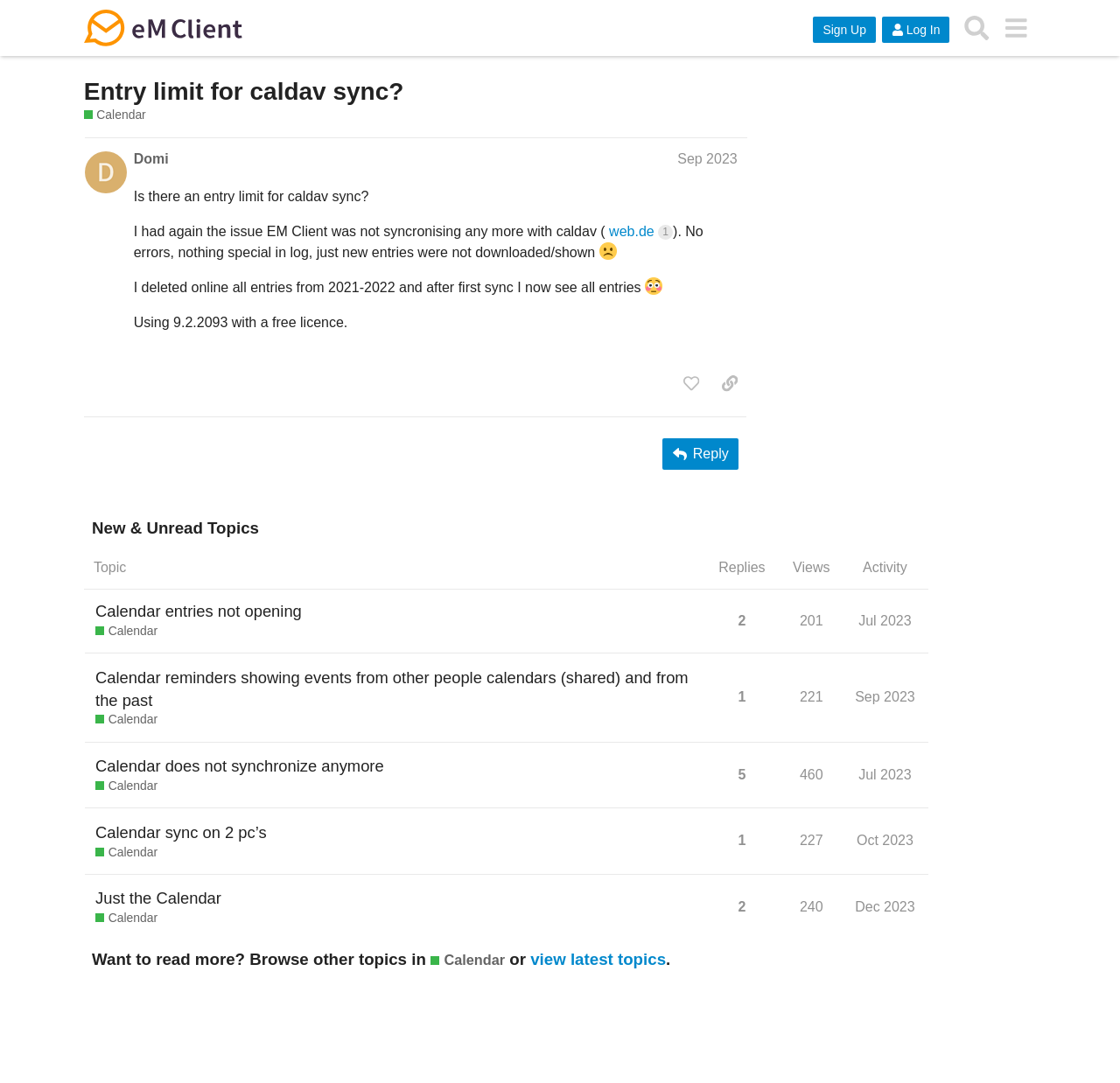Please specify the bounding box coordinates of the area that should be clicked to accomplish the following instruction: "Click the 'Log In' button". The coordinates should consist of four float numbers between 0 and 1, i.e., [left, top, right, bottom].

[0.787, 0.015, 0.848, 0.039]